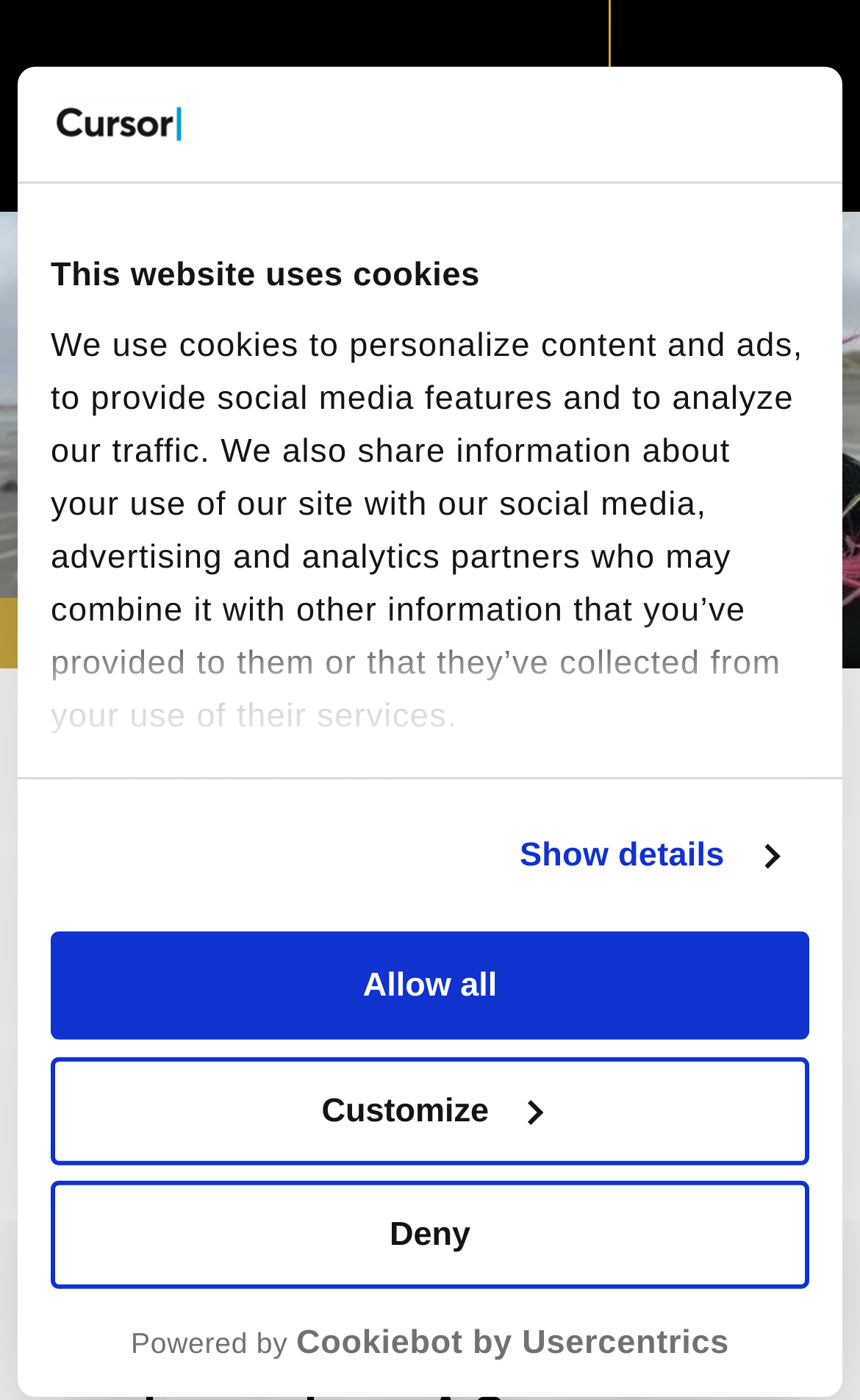Provide the bounding box coordinates of the HTML element described as: "Customize". The bounding box coordinates should be four float numbers between 0 and 1, i.e., [left, top, right, bottom].

[0.059, 0.755, 0.941, 0.832]